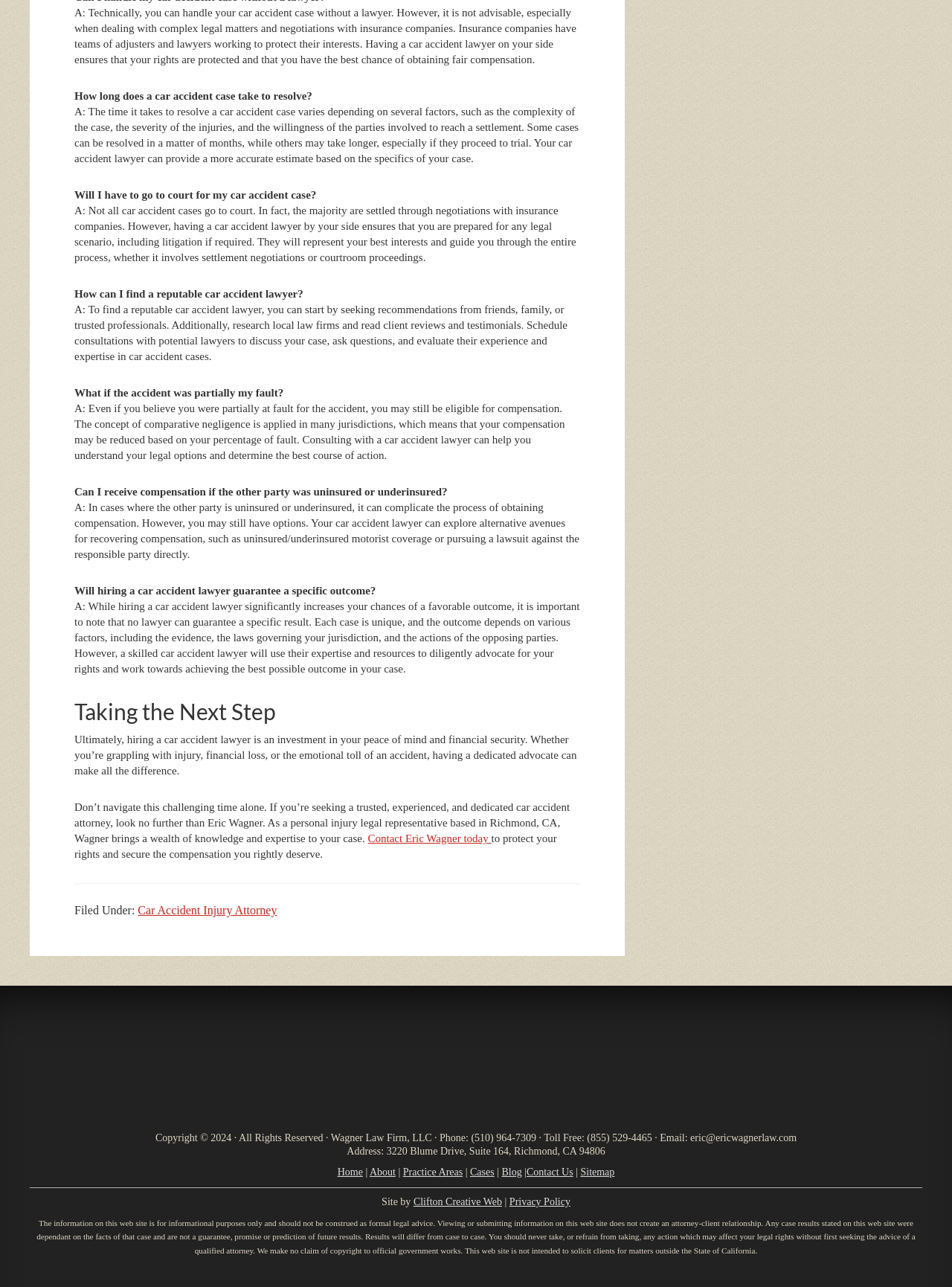Can you pinpoint the bounding box coordinates for the clickable element required for this instruction: "Visit the home page"? The coordinates should be four float numbers between 0 and 1, i.e., [left, top, right, bottom].

[0.354, 0.906, 0.381, 0.915]